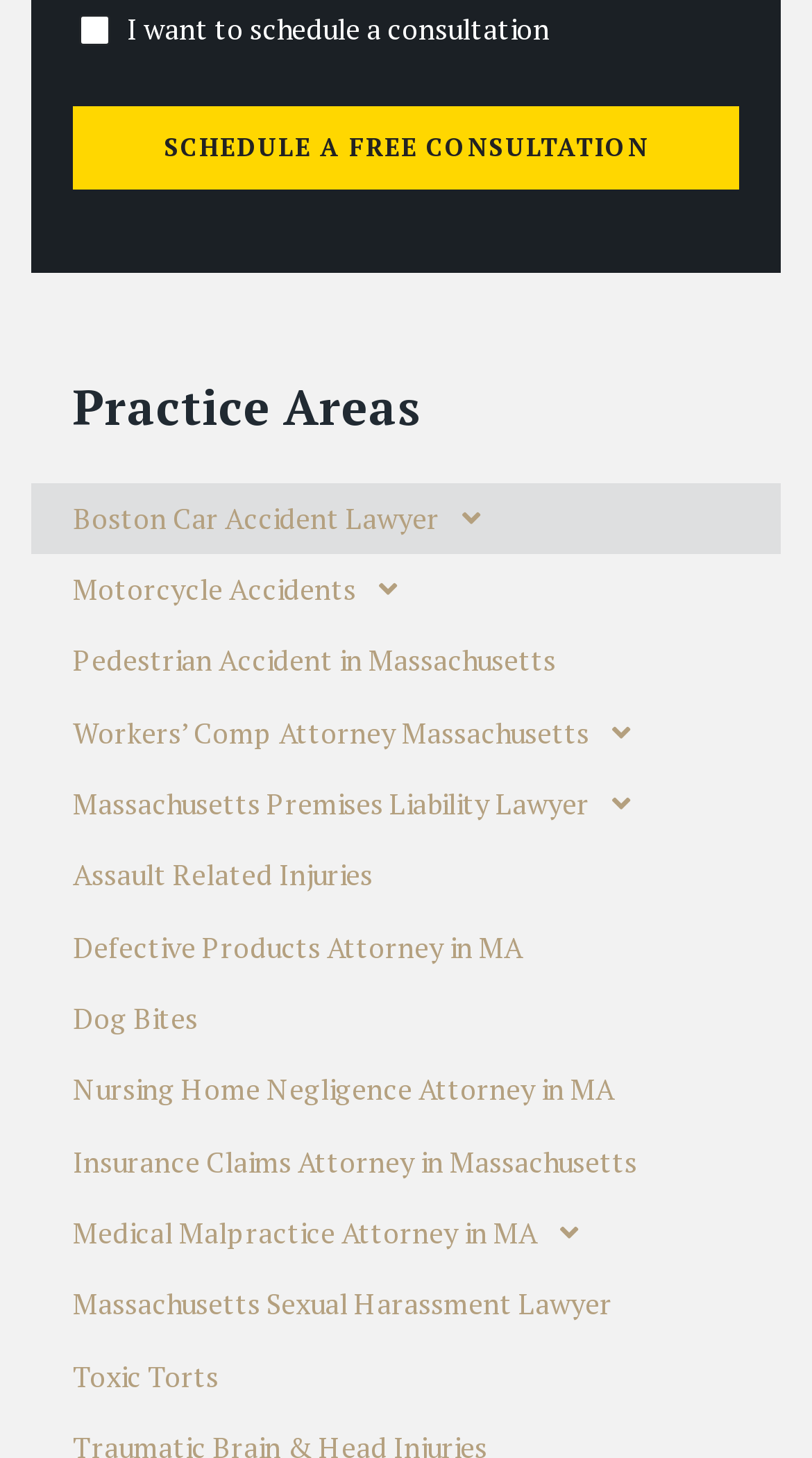Find the bounding box coordinates of the clickable element required to execute the following instruction: "Schedule a free consultation". Provide the coordinates as four float numbers between 0 and 1, i.e., [left, top, right, bottom].

[0.09, 0.073, 0.91, 0.131]